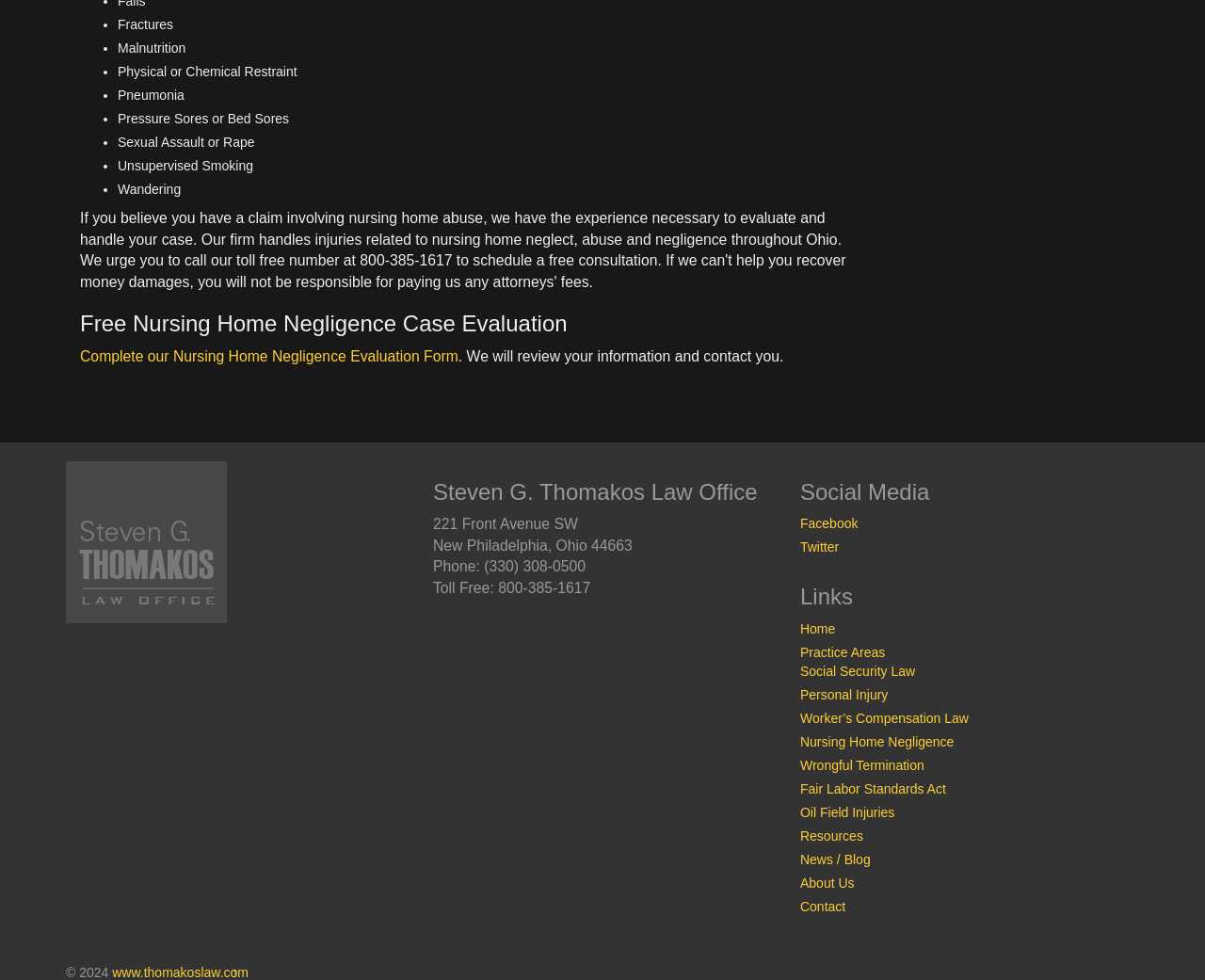What is the topic of the free case evaluation?
Please give a detailed answer to the question using the information shown in the image.

I found the topic of the free case evaluation by looking at the heading 'Free Nursing Home Negligence Case Evaluation' located near the top of the page. This heading is followed by a link to complete a form for the evaluation.